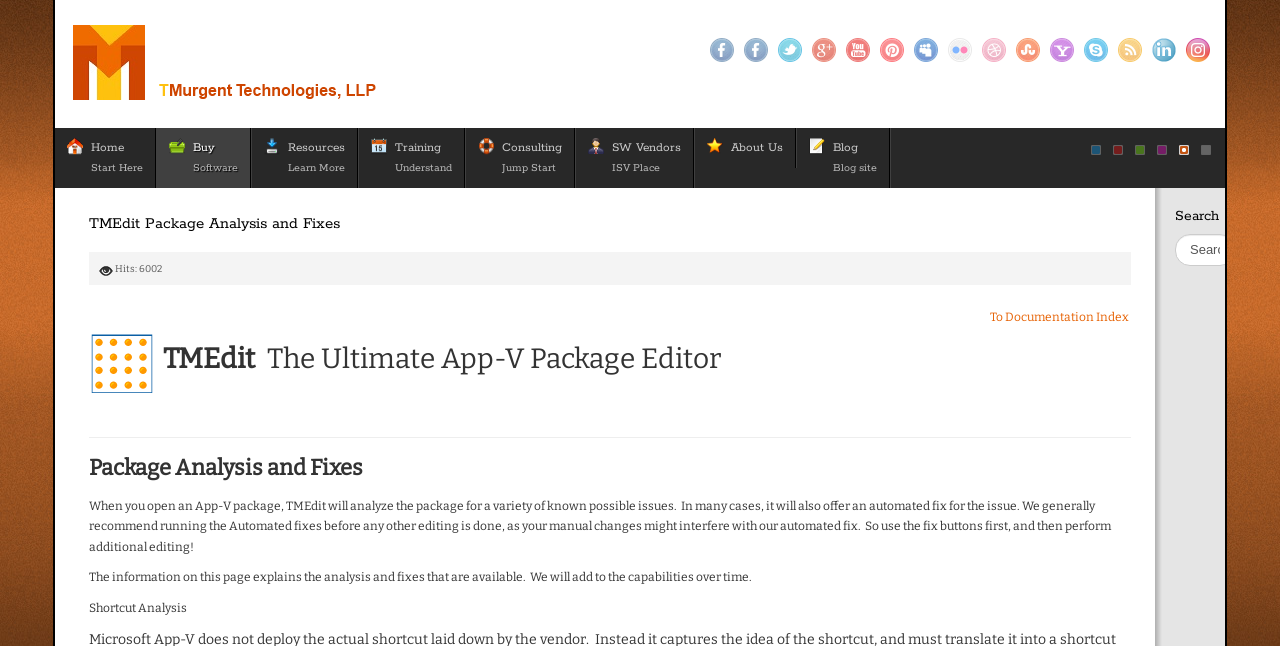Find the bounding box coordinates for the area you need to click to carry out the instruction: "Search for something on the site". The coordinates should be four float numbers between 0 and 1, indicated as [left, top, right, bottom].

[0.918, 0.362, 0.965, 0.411]